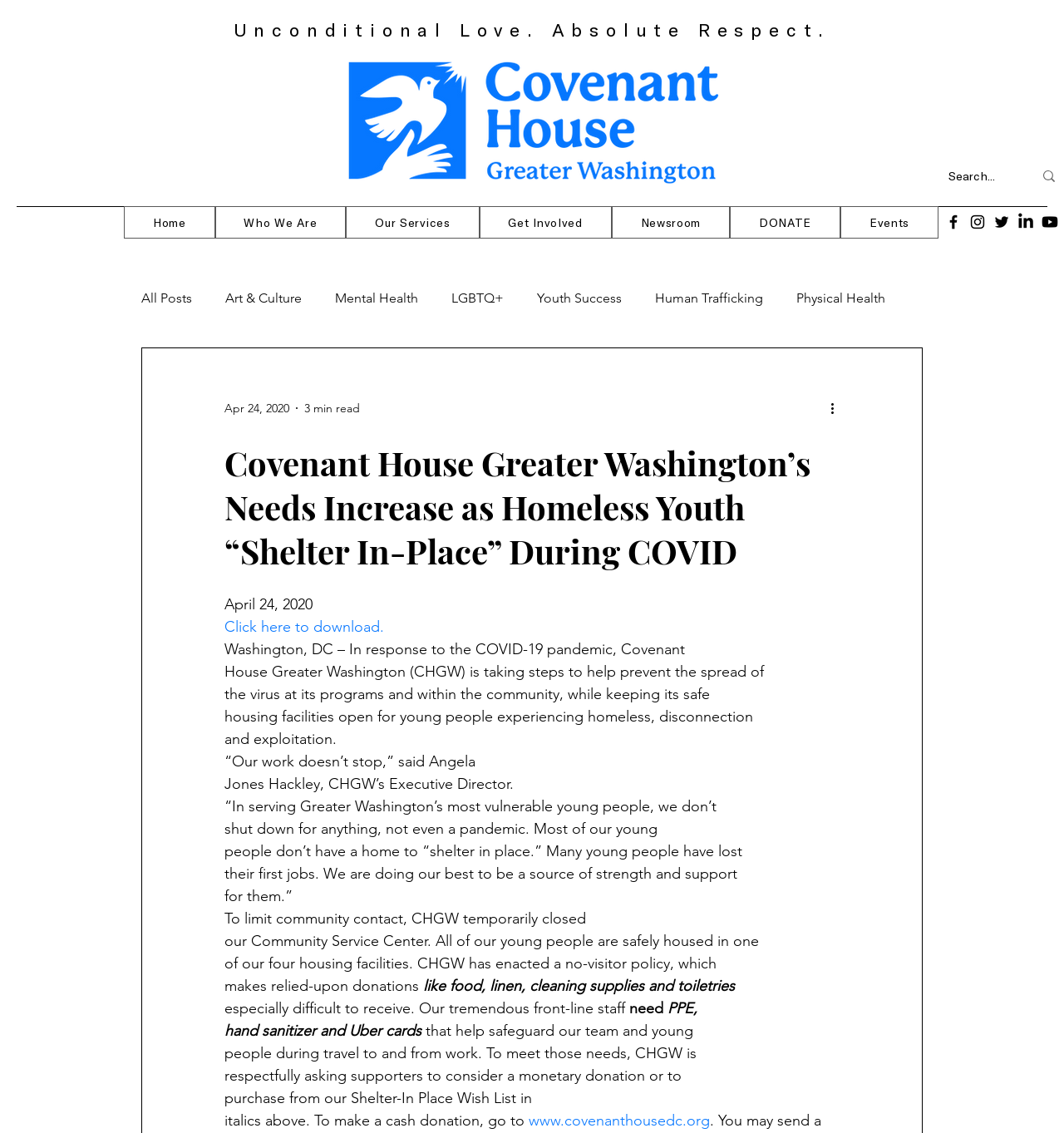Identify the bounding box of the HTML element described as: "Nathaniel Knight ♘".

None